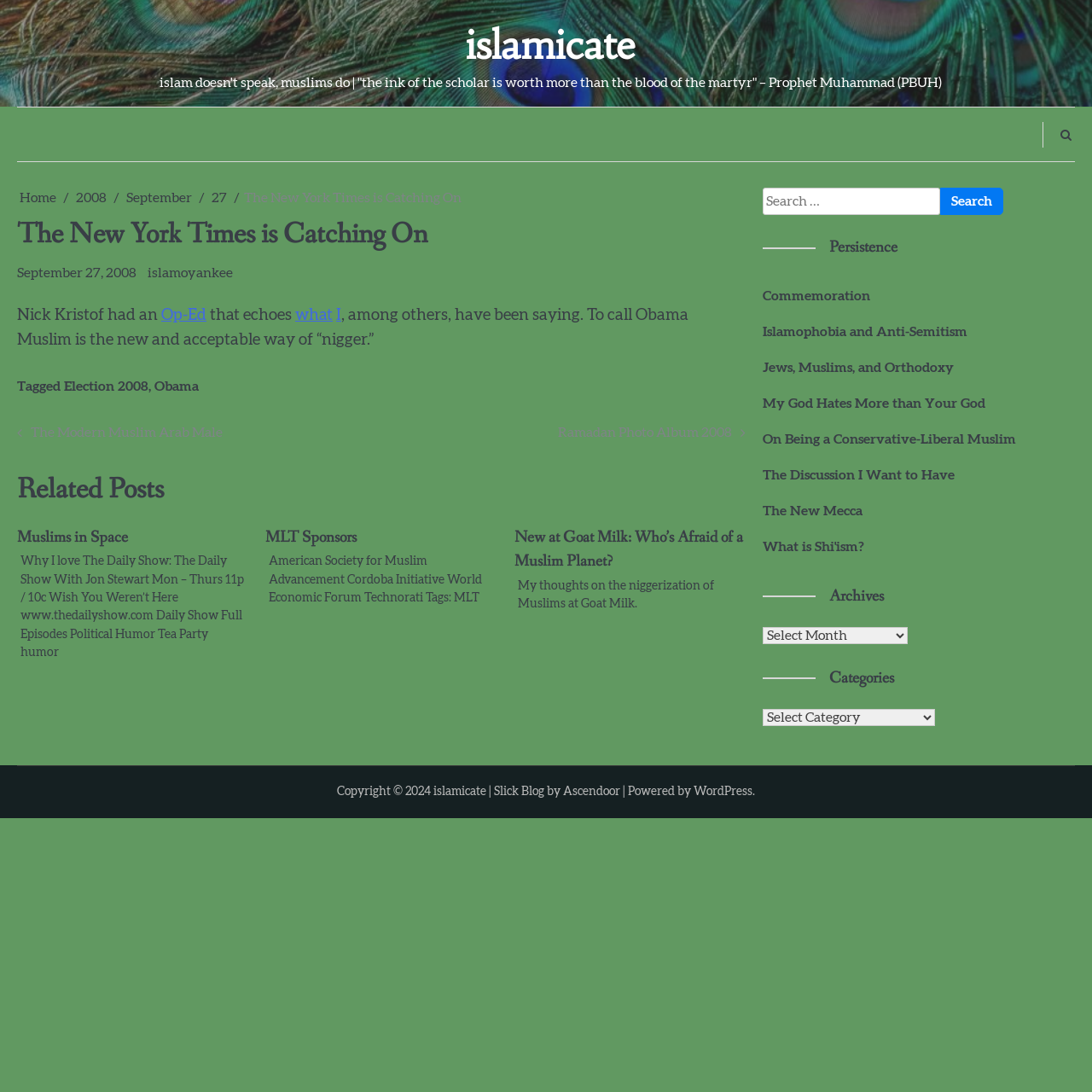What is the topic of the article?
Use the image to give a comprehensive and detailed response to the question.

The topic of the article can be inferred from the header section of the webpage, where it is written as 'The New York Times is Catching On'. The article seems to be discussing The New York Times.